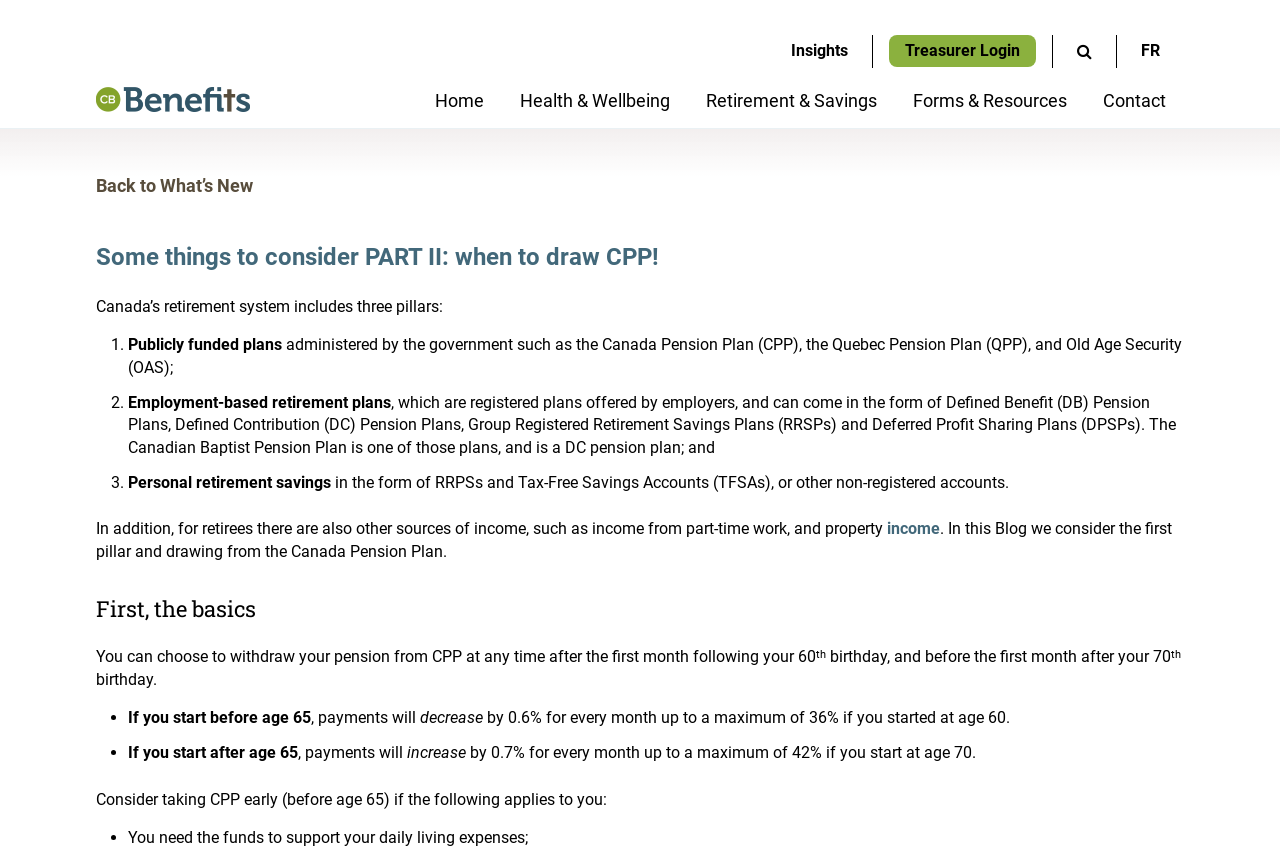What is another source of income for retirees?
Respond to the question with a well-detailed and thorough answer.

In addition to the three pillars of Canada's retirement system, retirees may also have other sources of income, such as income from part-time work, and property.